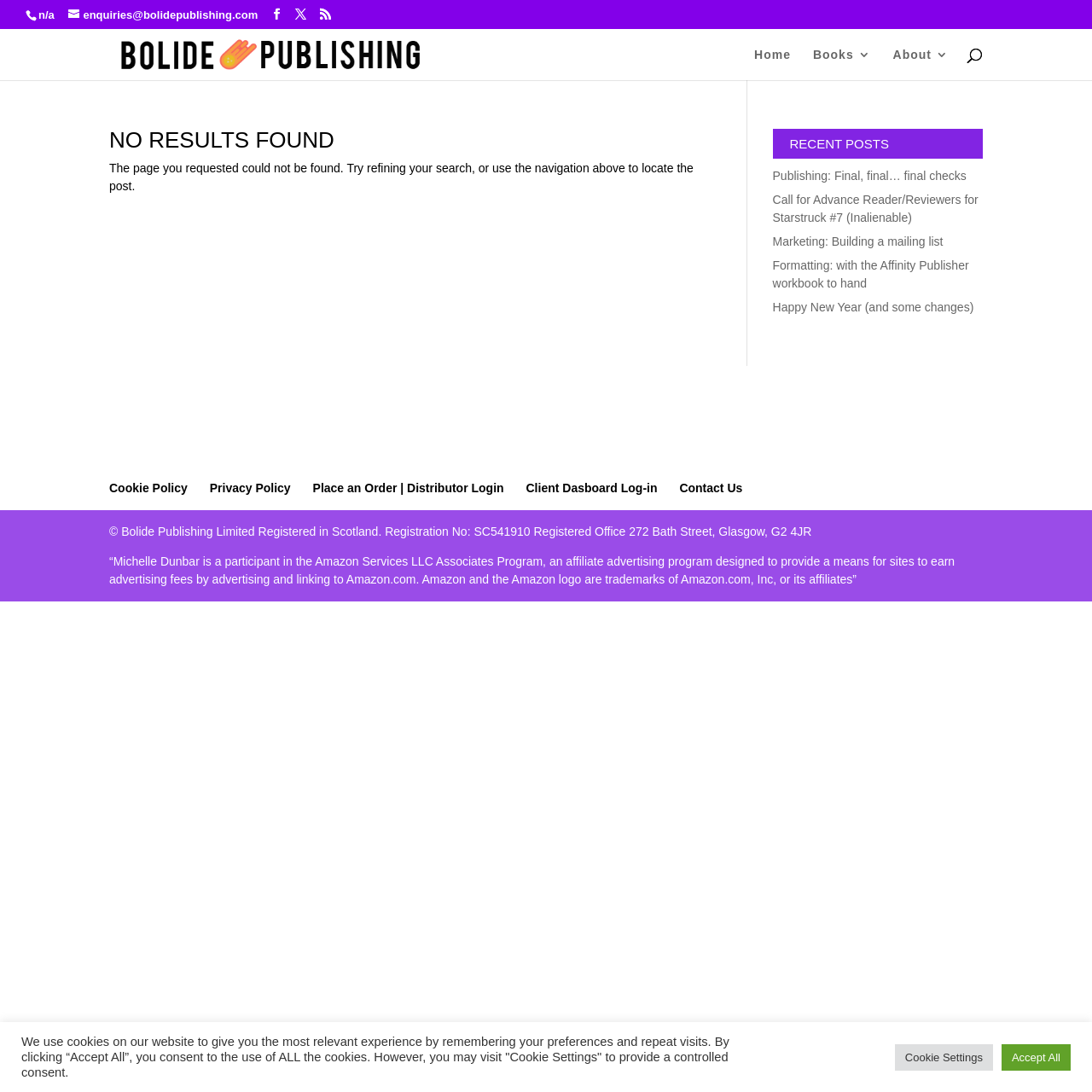Specify the bounding box coordinates of the area to click in order to execute this command: 'View recent posts'. The coordinates should consist of four float numbers ranging from 0 to 1, and should be formatted as [left, top, right, bottom].

[0.707, 0.118, 0.9, 0.145]